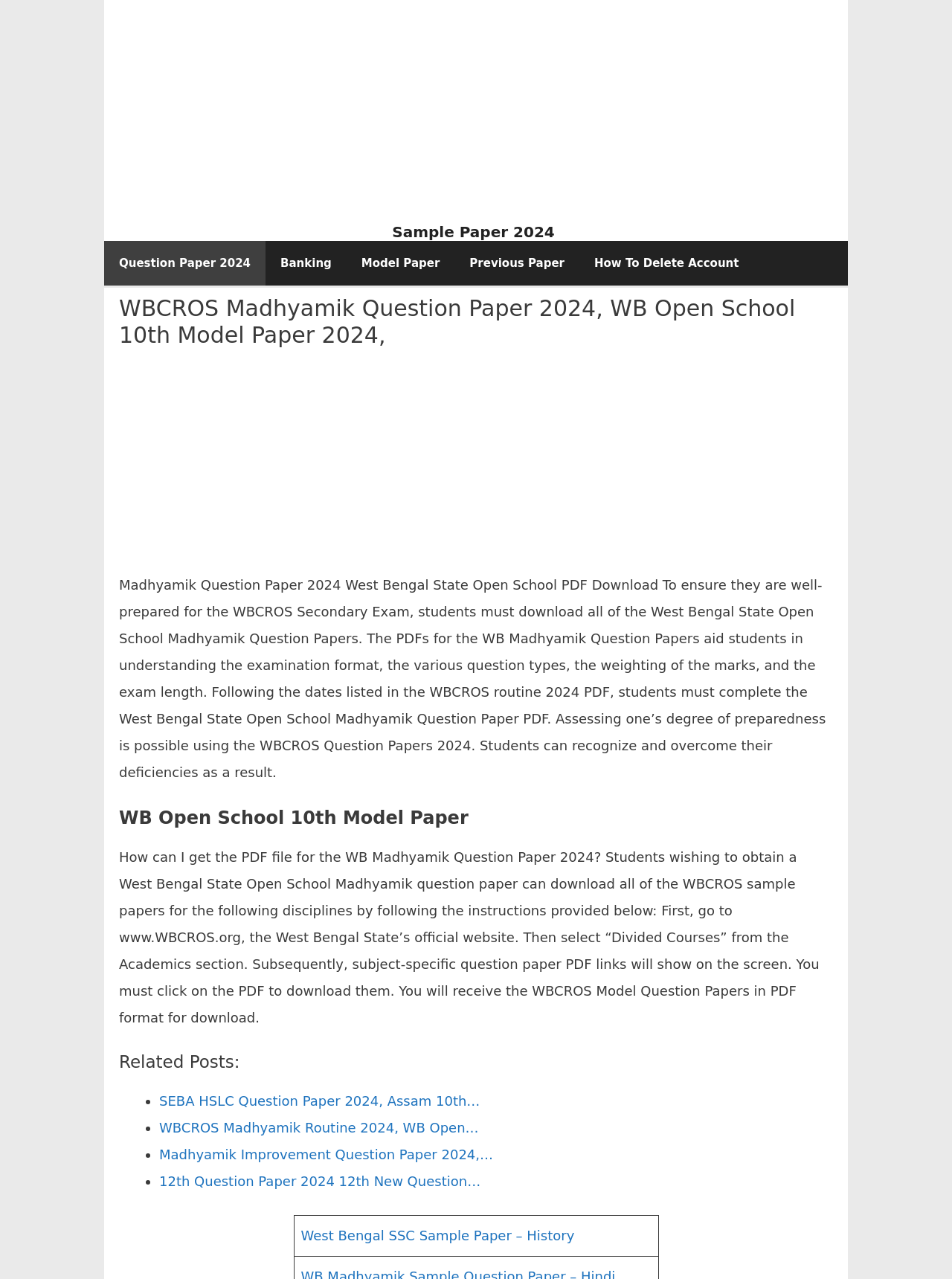Respond with a single word or phrase for the following question: 
What is the purpose of downloading West Bengal State Open School Madhyamik Question Papers?

To ensure well-preparedness for WBCROS Secondary Exam